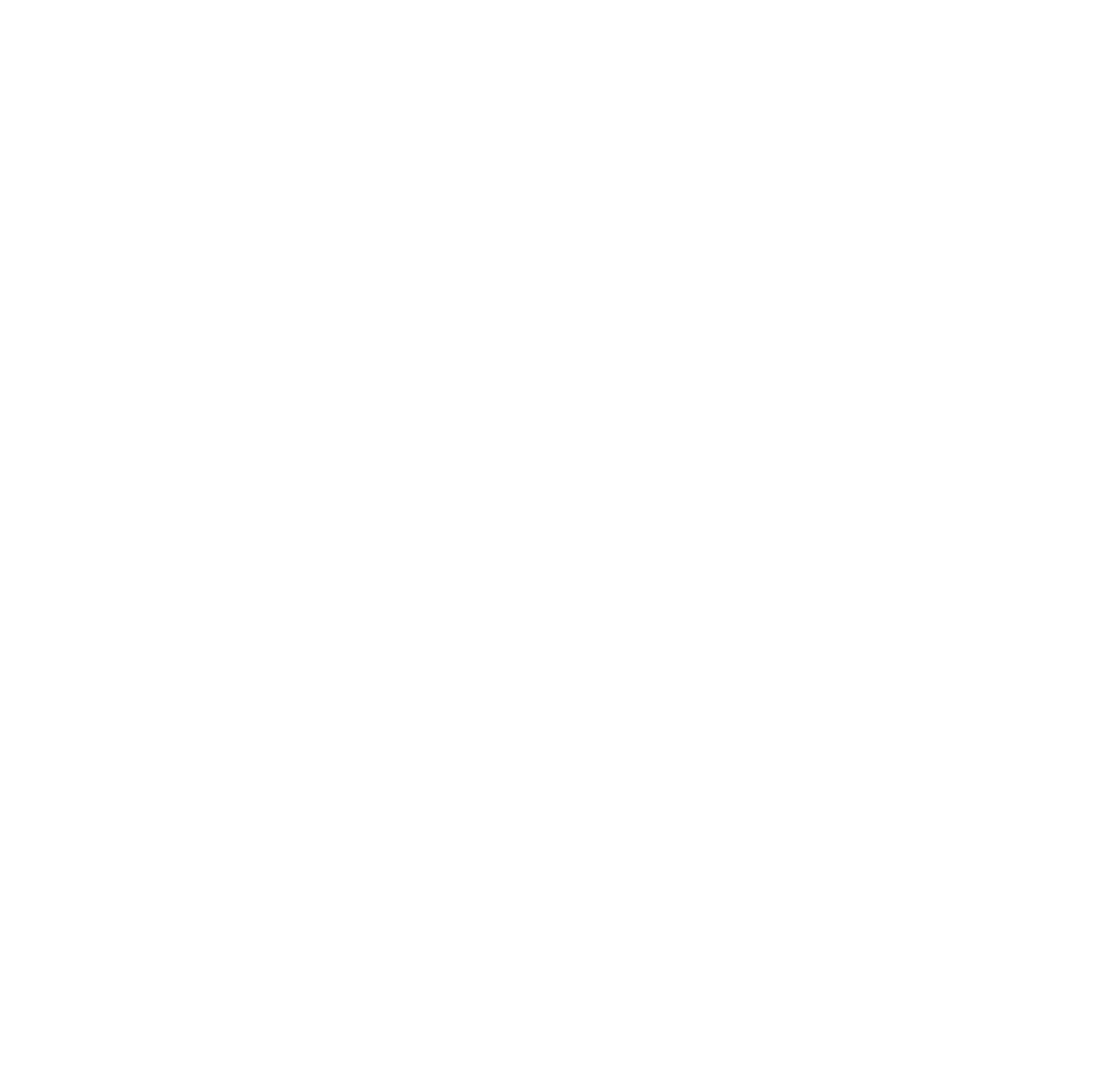Determine the bounding box coordinates for the region that must be clicked to execute the following instruction: "Click on 'Churches That Help With Anxiety'".

[0.055, 0.443, 0.125, 0.495]